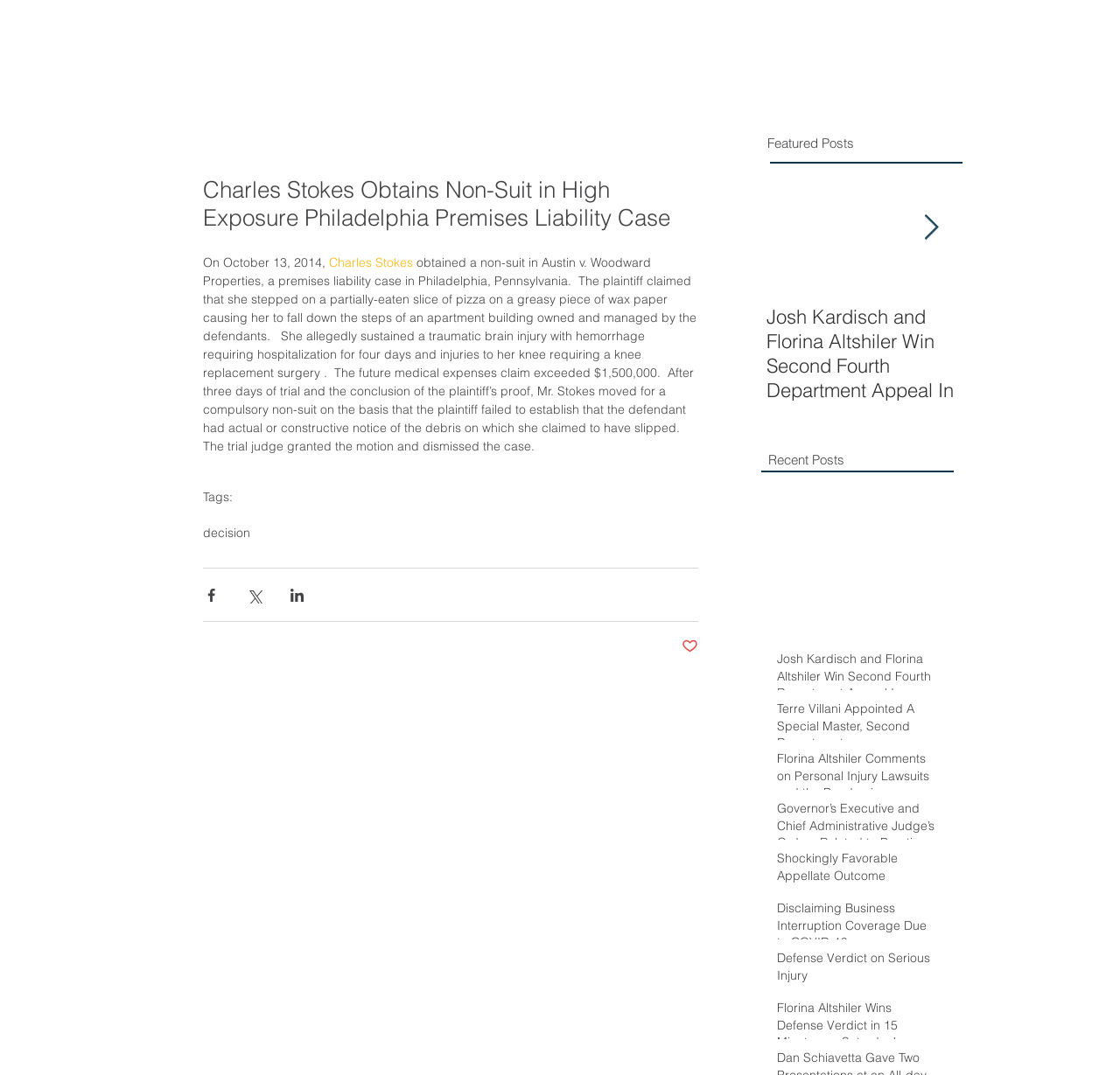Bounding box coordinates should be provided in the format (top-left x, top-left y, bottom-right x, bottom-right y) with all values between 0 and 1. Identify the bounding box for this UI element: Shockingly Favorable Appellate Outcome

[0.694, 0.791, 0.836, 0.829]